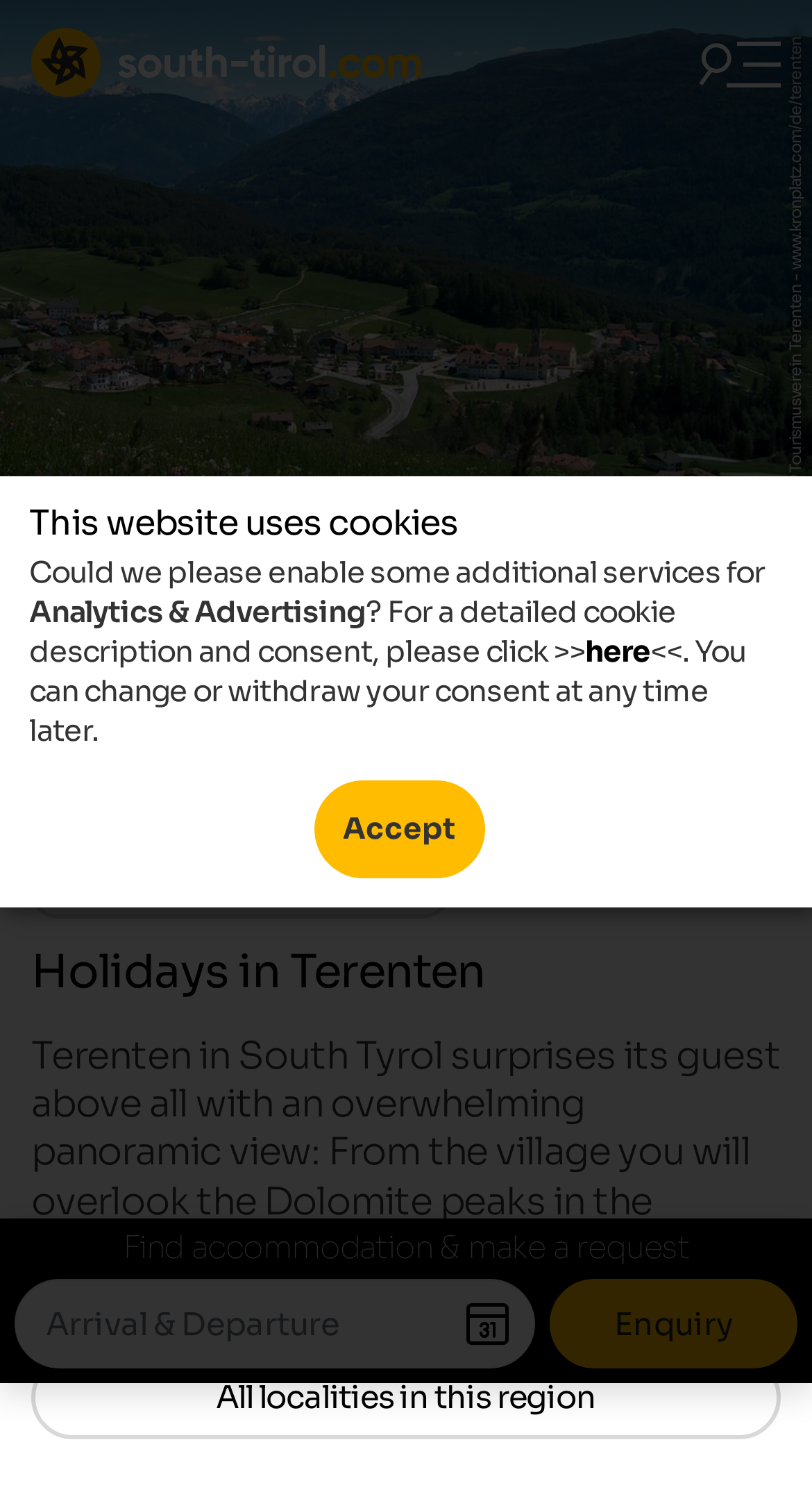What is the name of the village shown on the webpage? Observe the screenshot and provide a one-word or short phrase answer.

Terenten